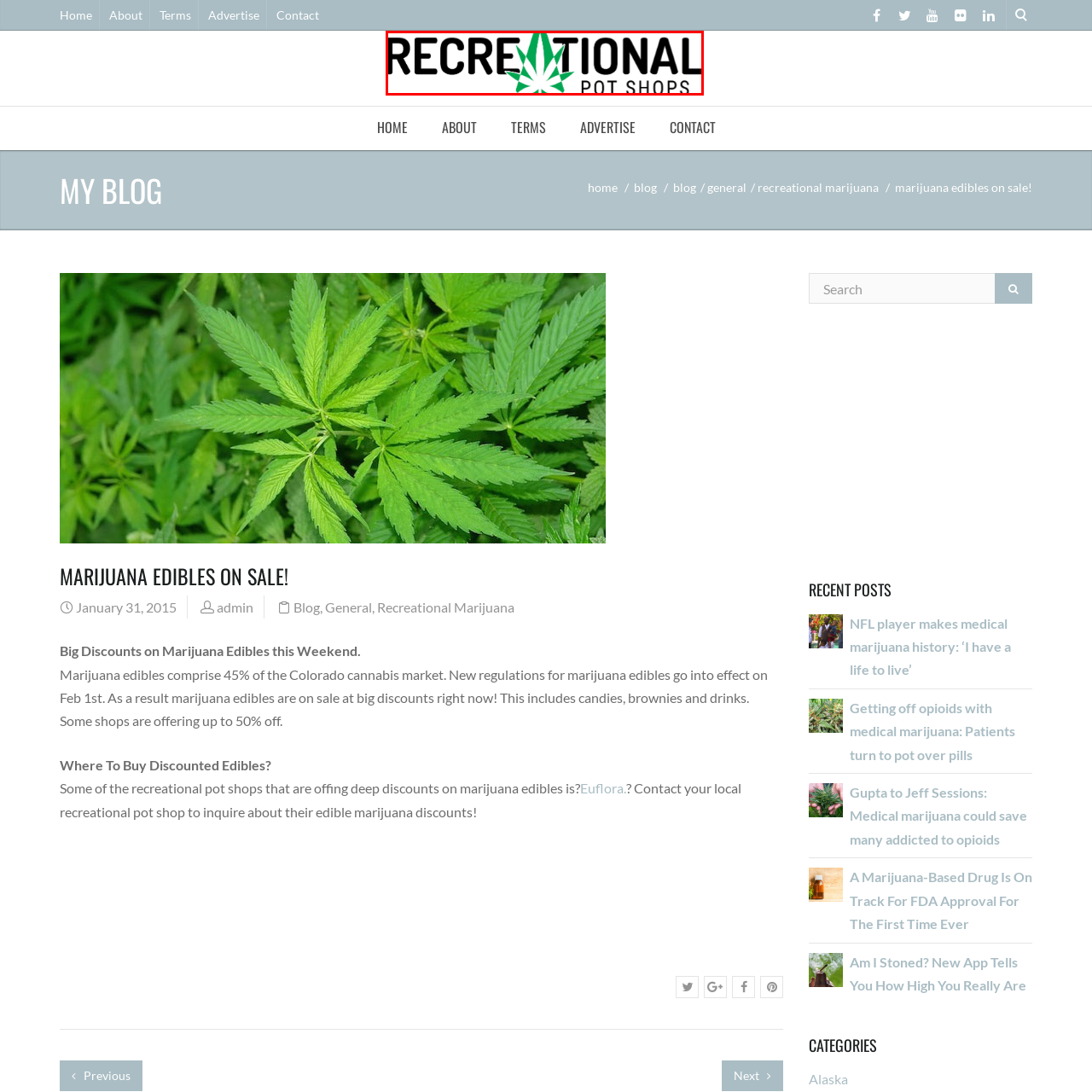What symbol is centered in the design?
Observe the image within the red bounding box and formulate a detailed response using the visual elements present.

The symbol centered in the design is a stylized green cannabis leaf, which represents the focus on marijuana products in recreational pot shops.